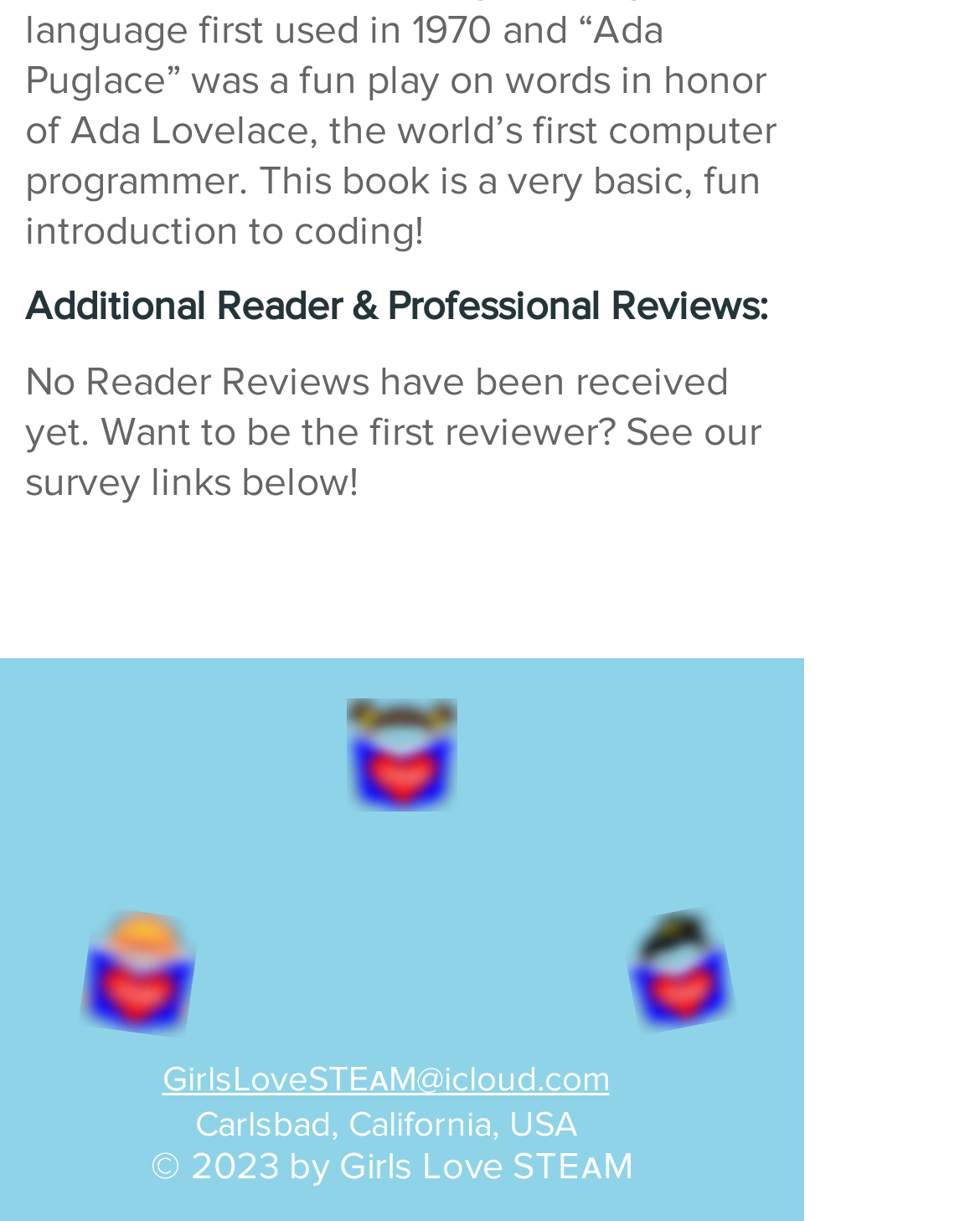How many images are there on the webpage?
Refer to the image and provide a one-word or short phrase answer.

3